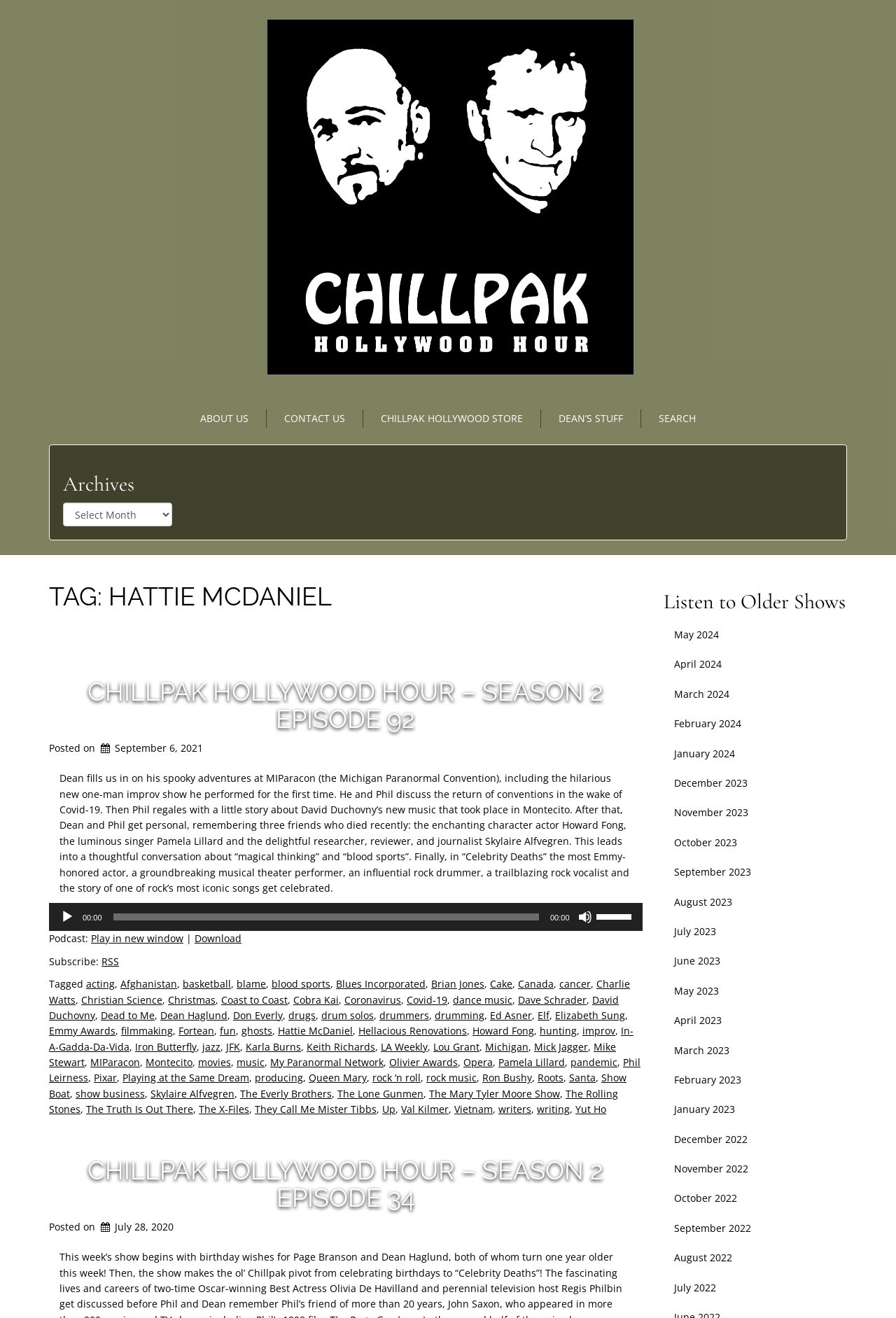Please specify the coordinates of the bounding box for the element that should be clicked to carry out this instruction: "Read the 'Popular Writings' section". The coordinates must be four float numbers between 0 and 1, formatted as [left, top, right, bottom].

None